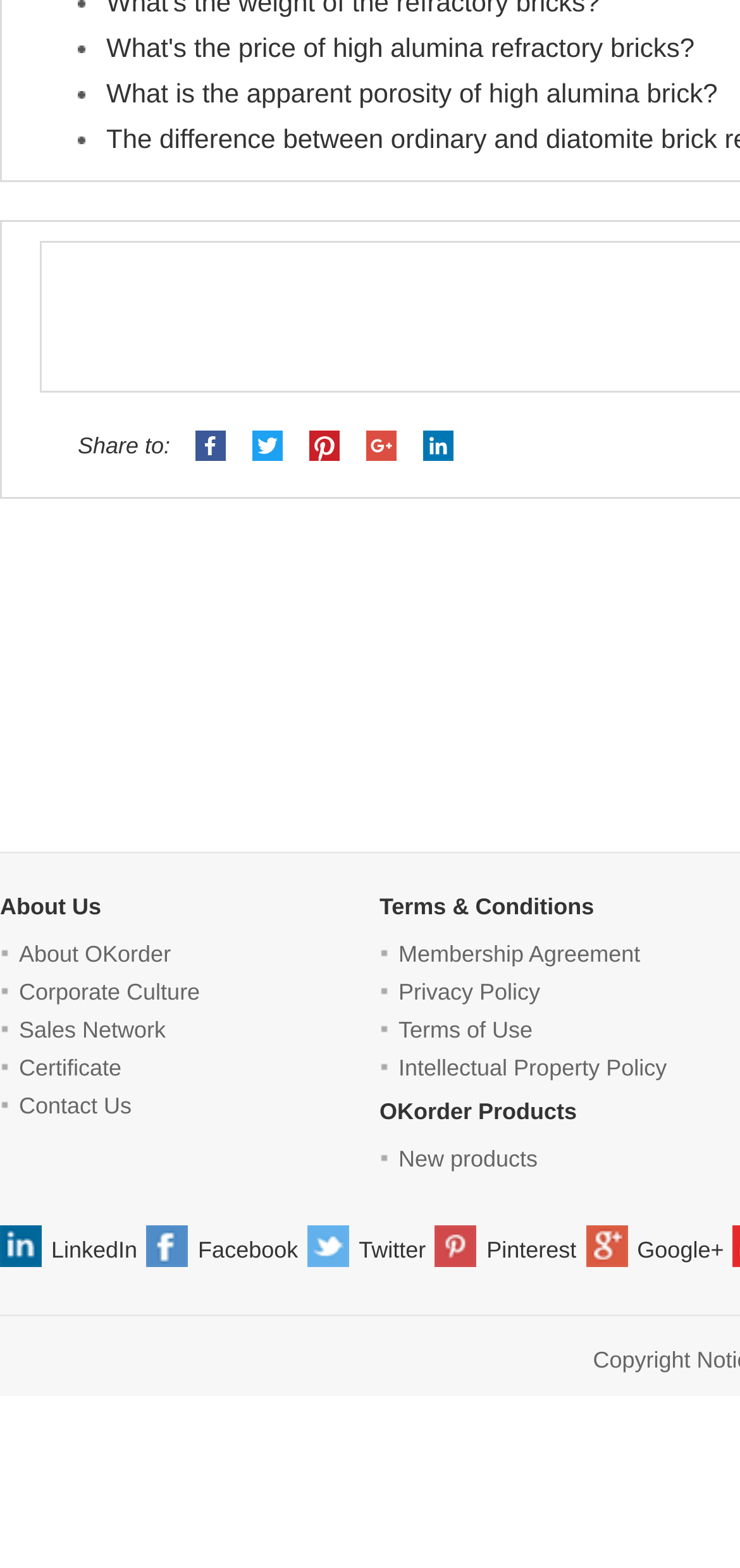Pinpoint the bounding box coordinates of the clickable element to carry out the following instruction: "Share to Facebook."

[0.263, 0.275, 0.307, 0.295]